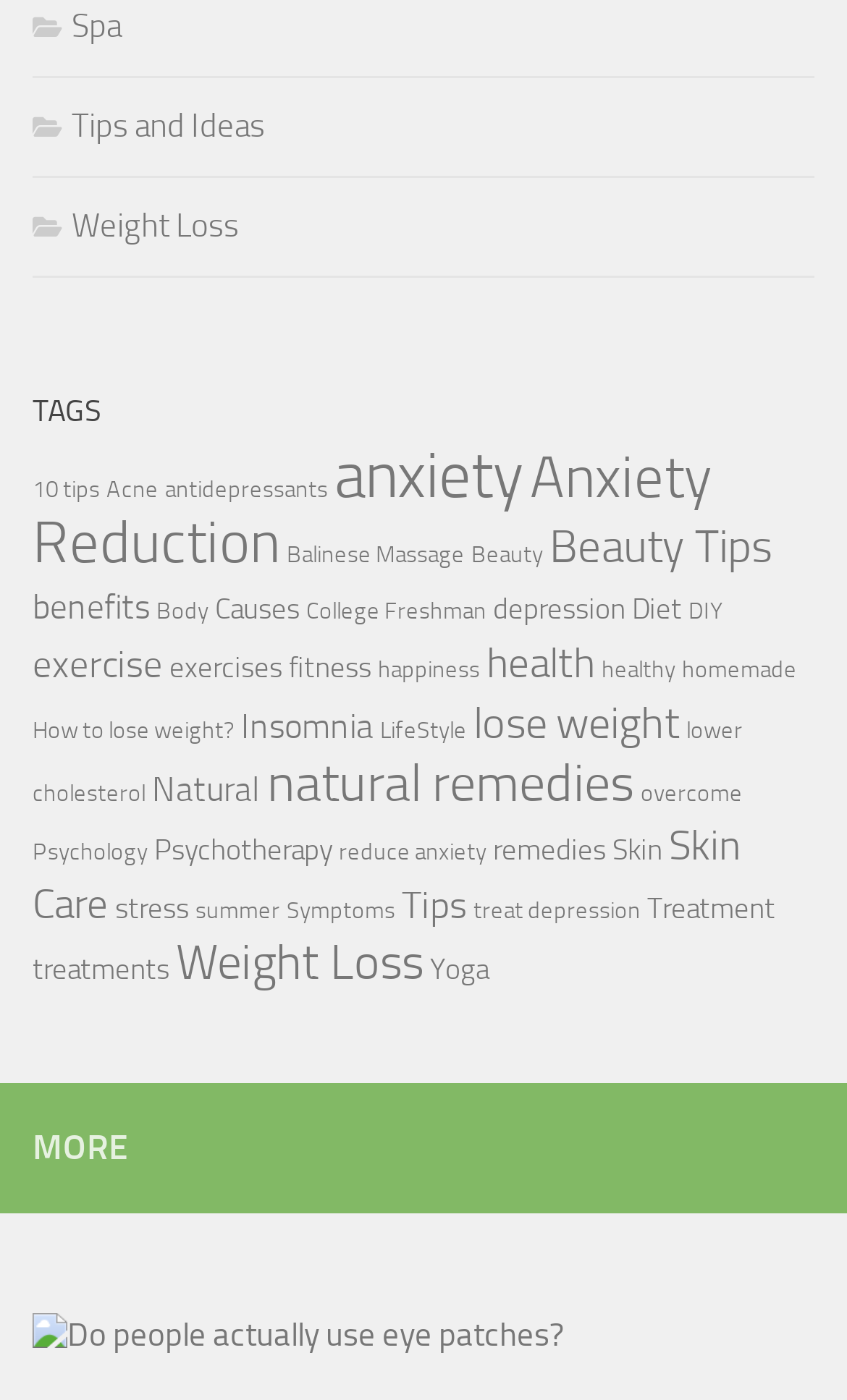Identify the bounding box for the UI element specified in this description: "Tips and Ideas". The coordinates must be four float numbers between 0 and 1, formatted as [left, top, right, bottom].

[0.038, 0.077, 0.313, 0.104]